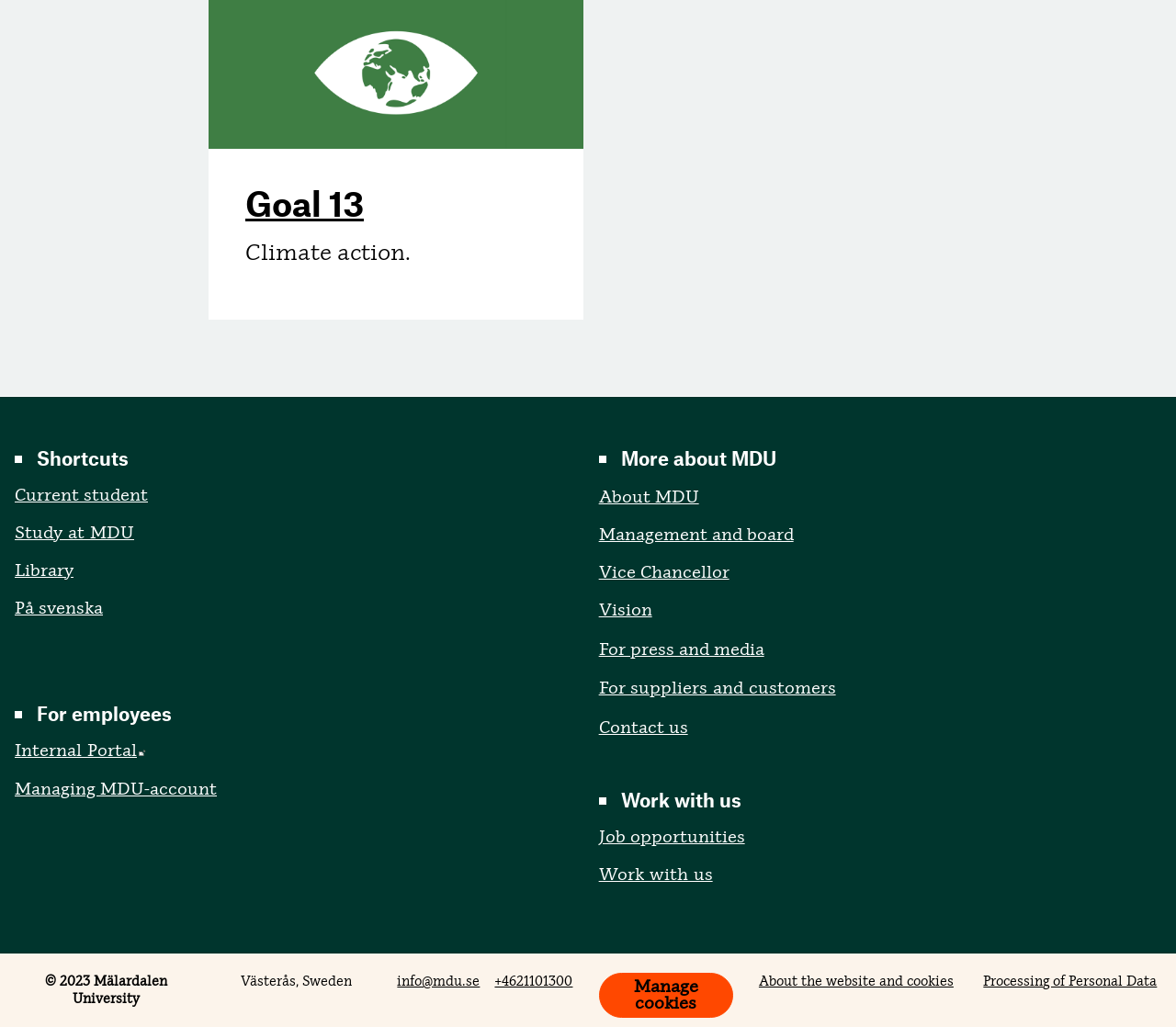What is the name of the university?
Look at the webpage screenshot and answer the question with a detailed explanation.

I found the answer by looking at the copyright information at the bottom of the page, which says '© 2023 Mälardalen University'.